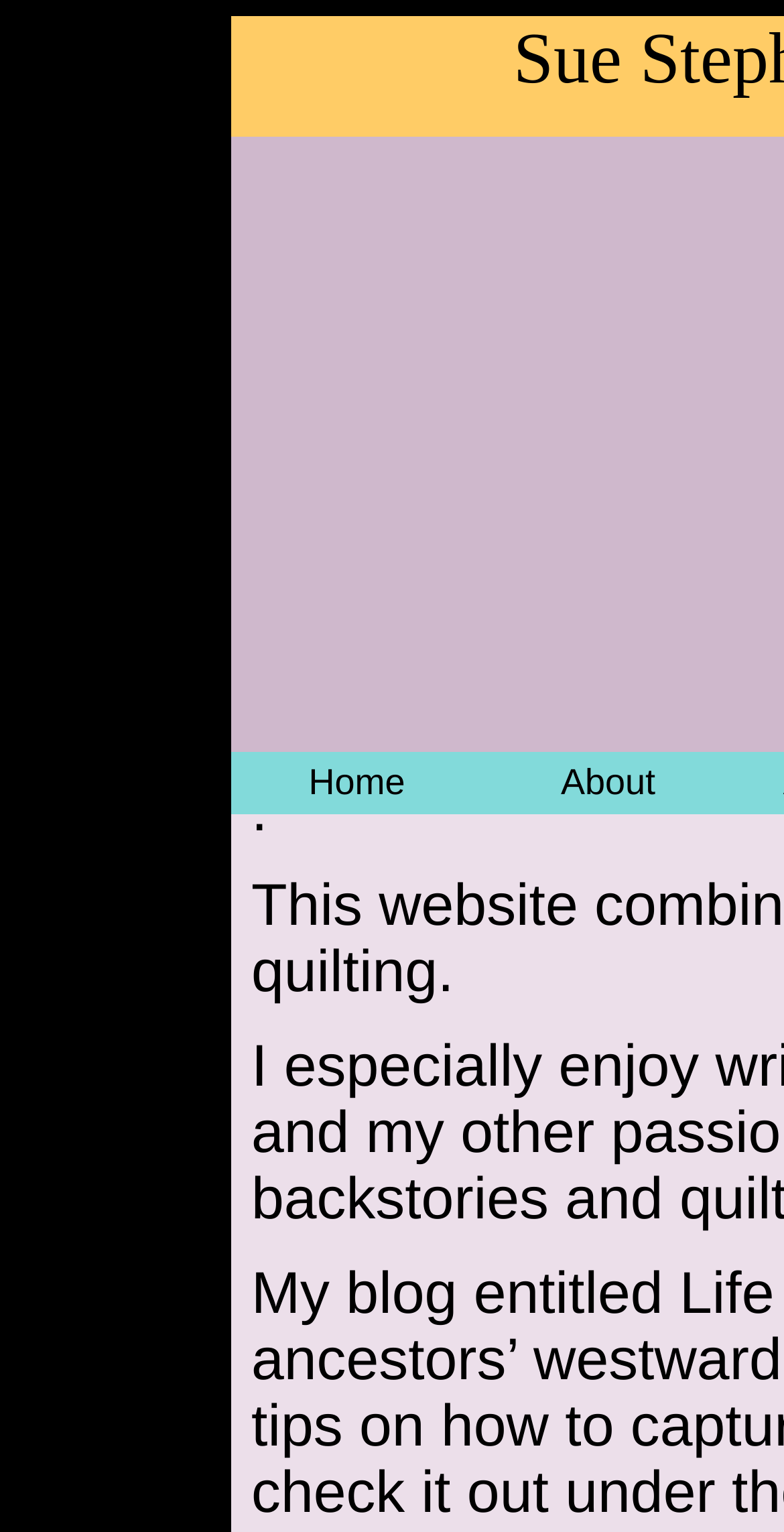Predict the bounding box of the UI element that fits this description: "About".

[0.615, 0.491, 0.936, 0.531]